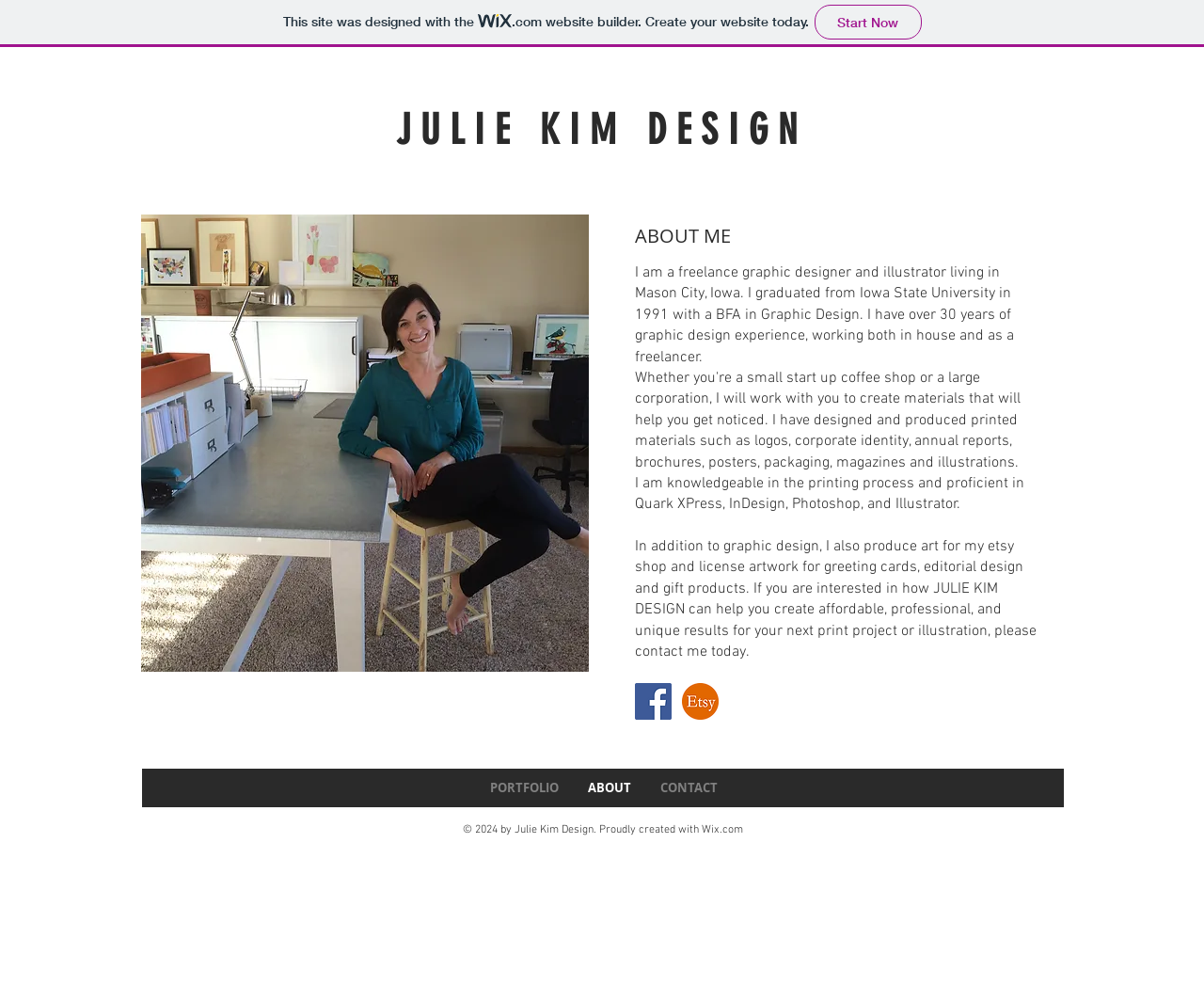Observe the image and answer the following question in detail: What is the name of the person's Etsy shop?

Although there is a link to an Etsy shop on the webpage, the name of the shop is not specified.